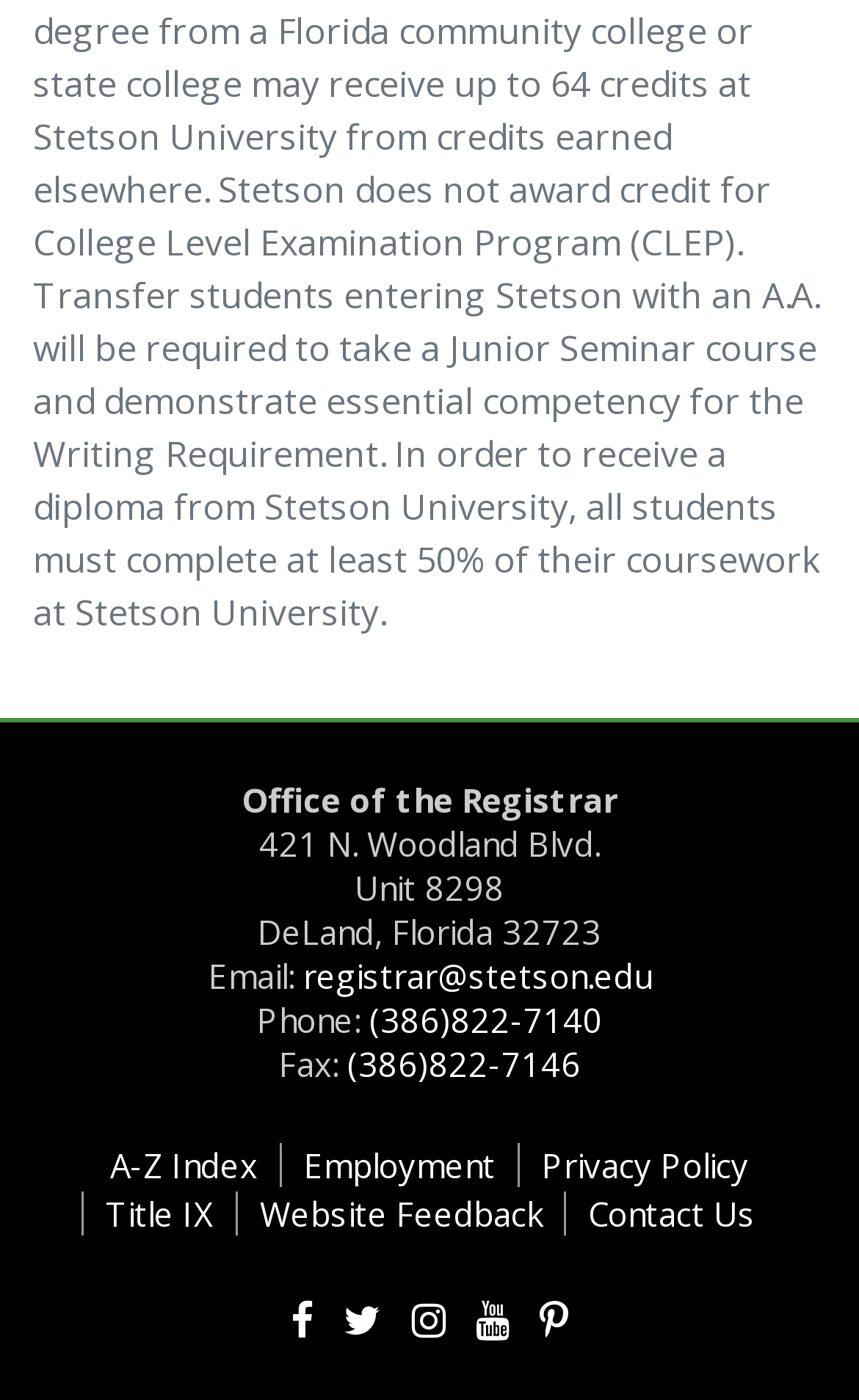Give a one-word or short phrase answer to this question: 
What is the email address of the Office of the Registrar?

registrar@stetson.edu